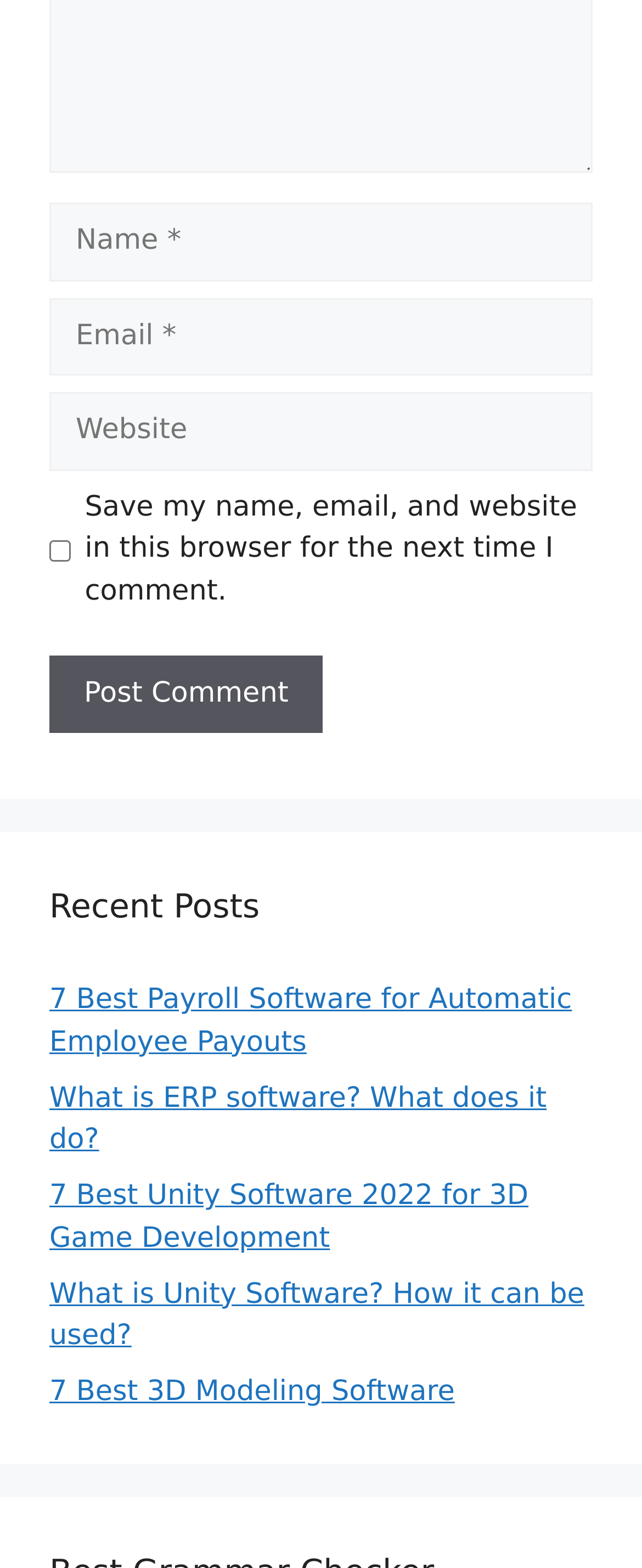Determine the bounding box coordinates for the clickable element to execute this instruction: "Input your email". Provide the coordinates as four float numbers between 0 and 1, i.e., [left, top, right, bottom].

[0.077, 0.19, 0.923, 0.24]